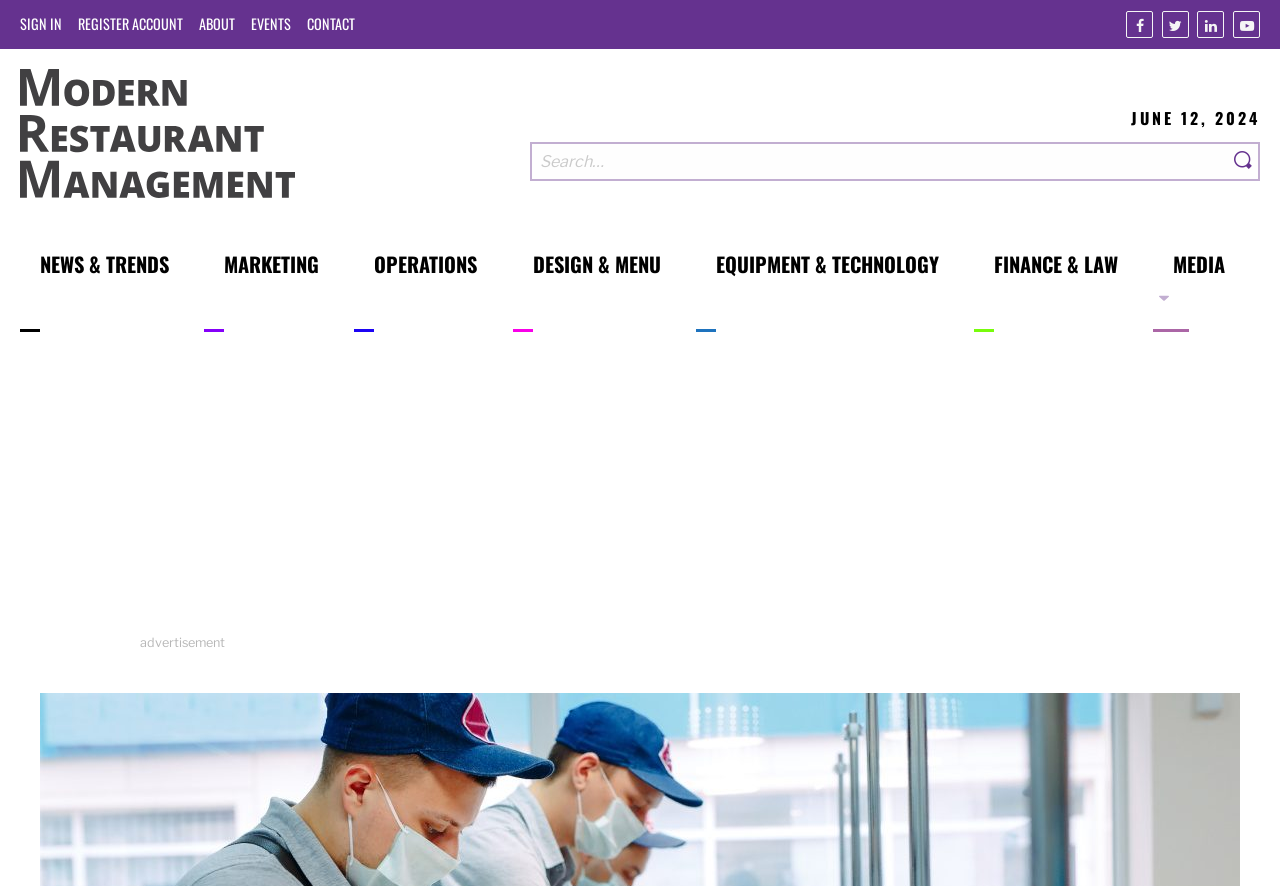Locate the bounding box coordinates of the clickable region necessary to complete the following instruction: "Visit the Facebook page". Provide the coordinates in the format of four float numbers between 0 and 1, i.e., [left, top, right, bottom].

[0.88, 0.013, 0.901, 0.043]